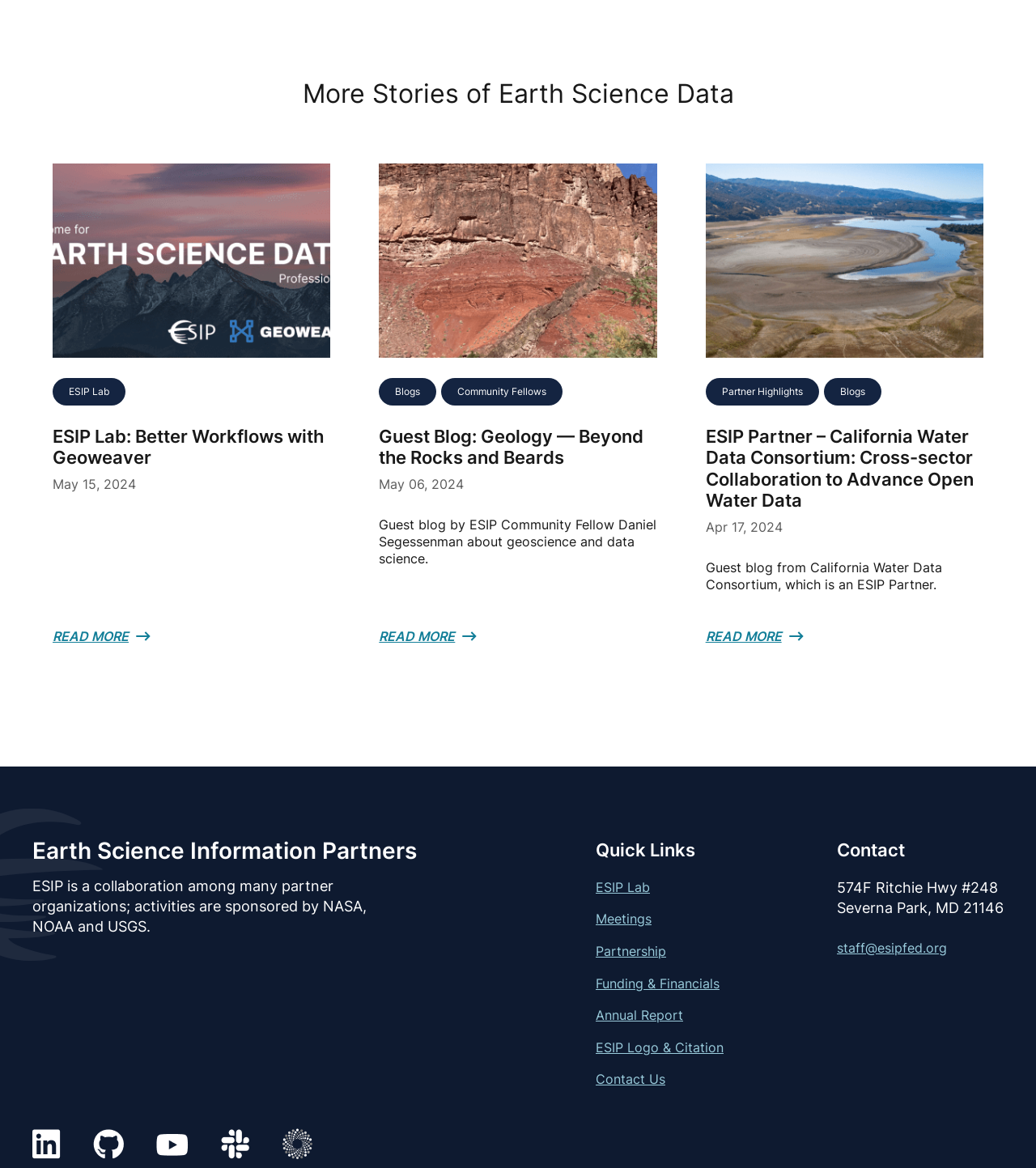Pinpoint the bounding box coordinates for the area that should be clicked to perform the following instruction: "contact ESIP via email".

[0.808, 0.804, 0.914, 0.818]